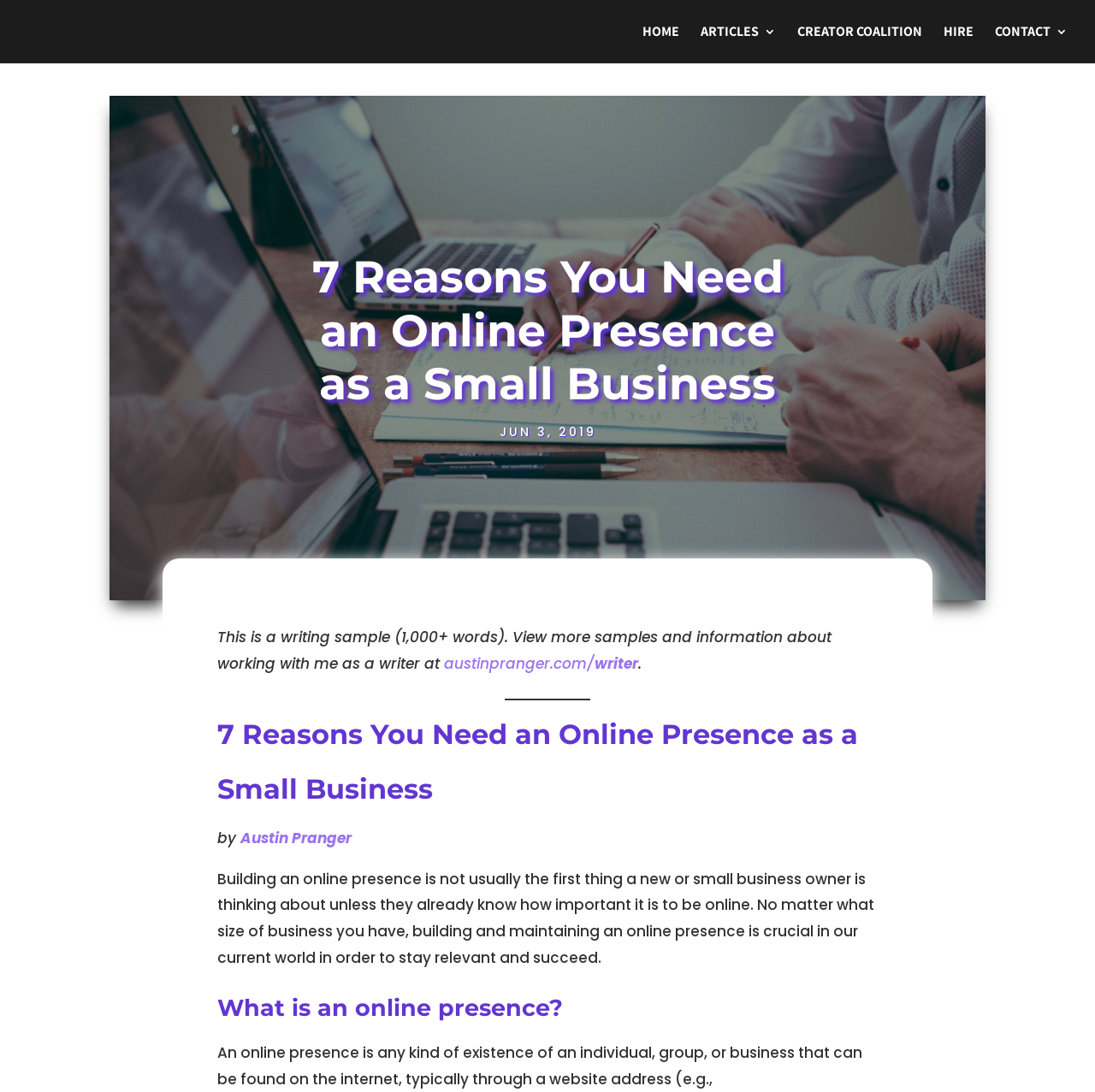Summarize the webpage with a detailed and informative caption.

The webpage is about the importance of having an online presence for small businesses. At the top, there are five navigation links: "HOME", "ARTICLES 3", "CREATOR COALITION", "HIRE", and "CONTACT 3", aligned horizontally across the page. 

Below the navigation links, there is a main heading "7 Reasons You Need an Online Presence as a Small Business" that spans about half of the page width. 

To the right of the main heading, there is a date "JUN 3, 2019" and a paragraph of text that describes the article as a writing sample, with links to the author's website and a label "writer". 

Below the date and paragraph, there is a horizontal separator line. 

Following the separator line, there is another instance of the main heading "7 Reasons You Need an Online Presence as a Small Business", which is slightly smaller than the first one. 

Below this heading, there is a byline "by Austin Pranger" and a paragraph of text that introduces the importance of building an online presence for small businesses. 

Finally, there is a subheading "What is an online presence?" at the bottom of the page.